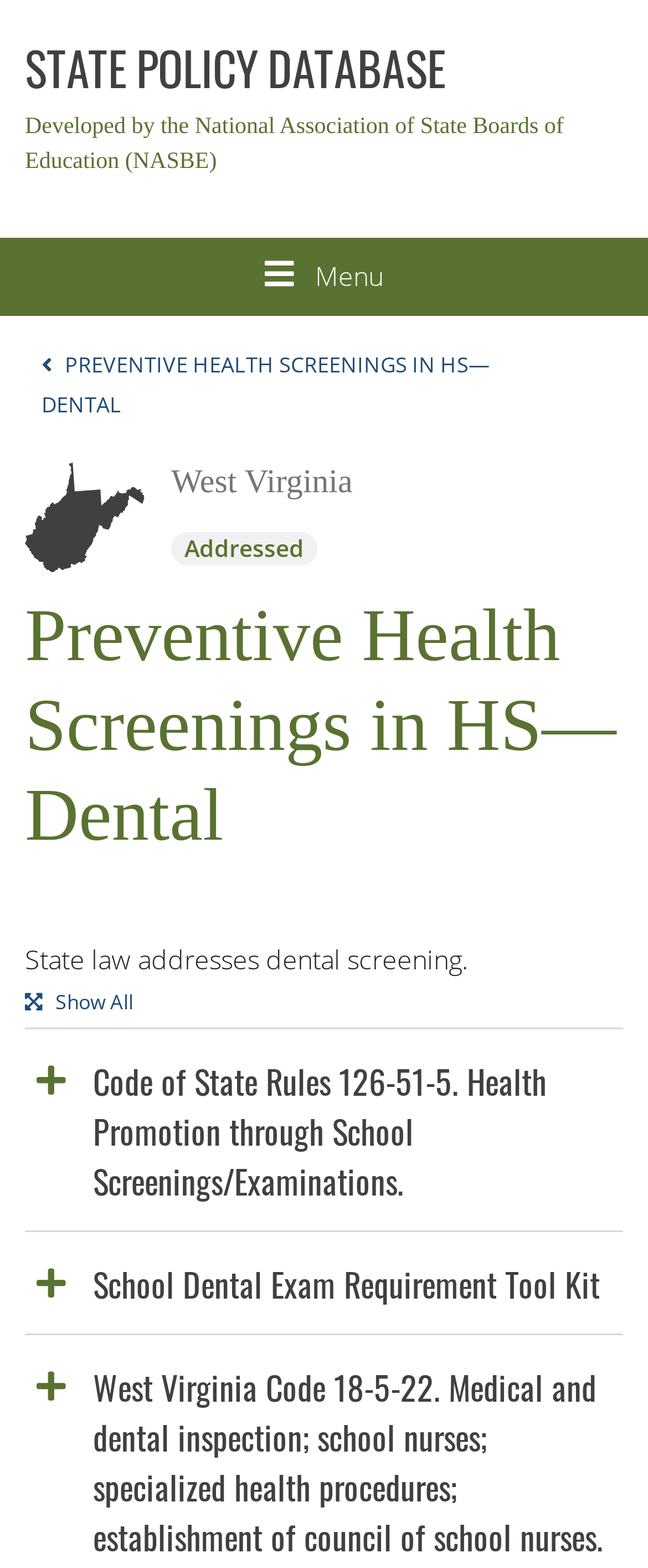What is the purpose of the button with the icon ''?
Kindly answer the question with as much detail as you can.

I determined the purpose of the button by reading the text ' Show All' located on the button, which suggests that it is used to show all related content or policies.